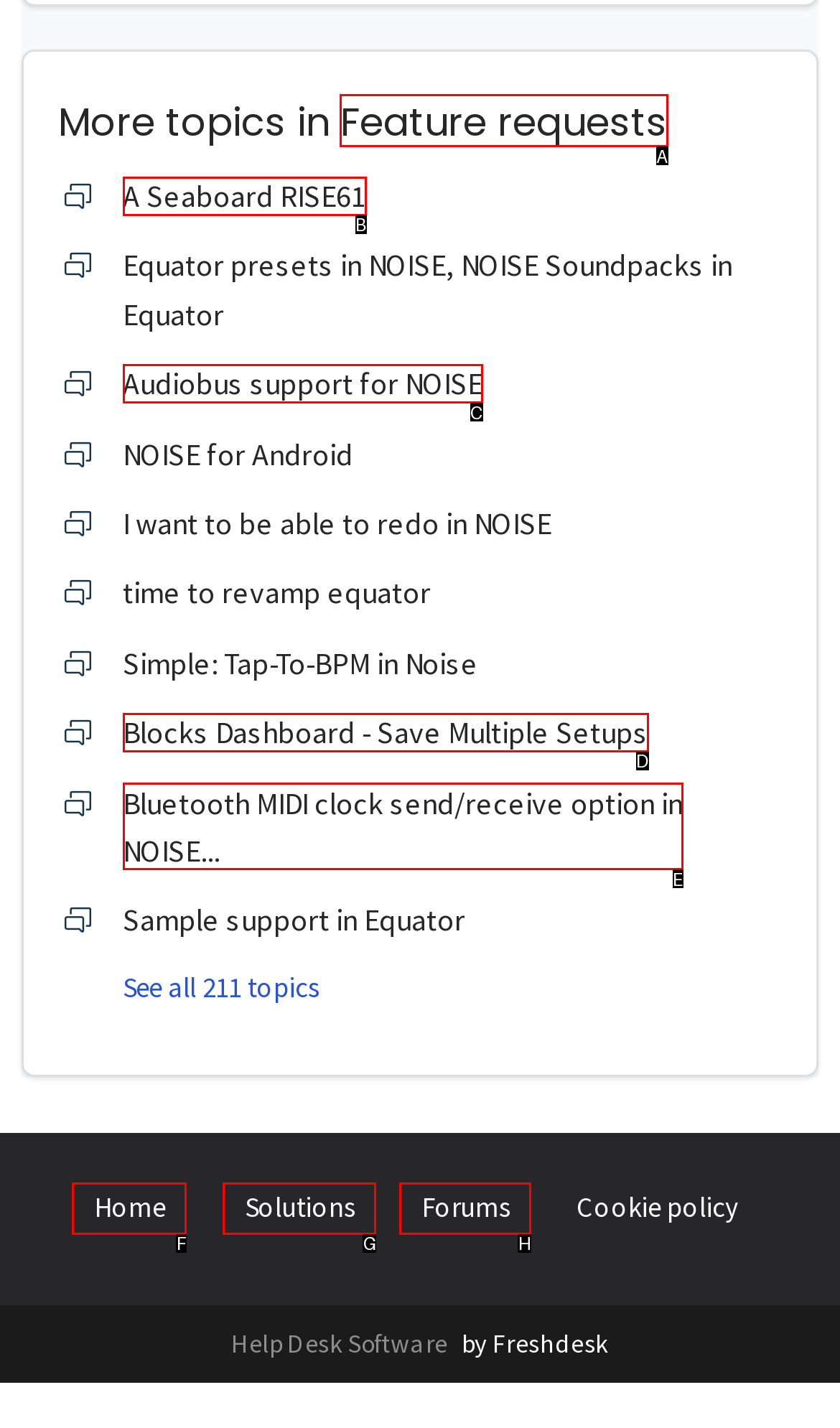Identify the correct UI element to click on to achieve the following task: view author profile Respond with the corresponding letter from the given choices.

None